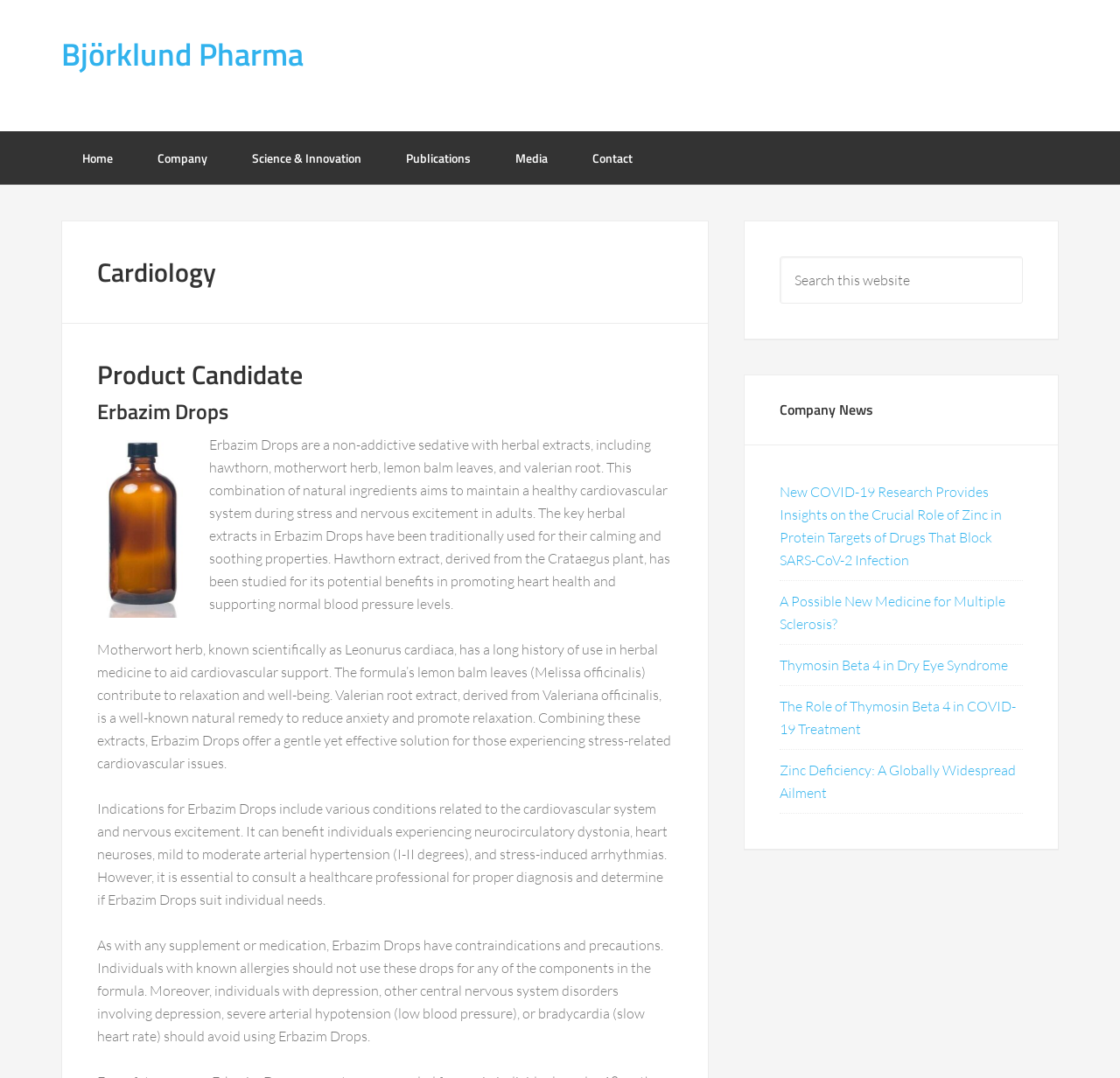Describe the entire webpage, focusing on both content and design.

The webpage is about Cardiology, specifically focusing on a product candidate called Erbazim Drops. At the top of the page, there is a heading "Björklund Pharma" with a link to the company's website. Below it, there is a navigation menu with links to different sections of the website, including Home, Company, Science & Innovation, Publications, Media, and Contact.

On the left side of the page, there is a header section with three headings: "Cardiology", "Product Candidate", and "Erbazim Drops". Below these headings, there is a figure, likely an image related to the product. Next to the figure, there are three blocks of text that describe Erbazim Drops, a non-addictive sedative with herbal extracts that aims to maintain a healthy cardiovascular system during stress and nervous excitement in adults. The text explains the benefits of the herbal extracts, including hawthorn, motherwort herb, lemon balm leaves, and valerian root, and their potential benefits in promoting heart health and supporting normal blood pressure levels.

Further down, there are three more blocks of text that provide more information about the product, including its indications, contraindications, and precautions. The text explains that Erbazim Drops can benefit individuals experiencing neurocirculatory dystonia, heart neuroses, mild to moderate arterial hypertension, and stress-induced arrhythmias, but it is essential to consult a healthcare professional for proper diagnosis and to determine if the product suits individual needs.

On the right side of the page, there is a sidebar with a search box and a heading "Company News". Below the heading, there are five links to news articles, including "New COVID-19 Research Provides Insights on the Crucial Role of Zinc in Protein Targets of Drugs That Block SARS-CoV-2 Infection", "A Possible New Medicine for Multiple Sclerosis?", "Thymosin Beta 4 in Dry Eye Syndrome", "The Role of Thymosin Beta 4 in COVID-19 Treatment", and "Zinc Deficiency: A Globally Widespread Ailment".